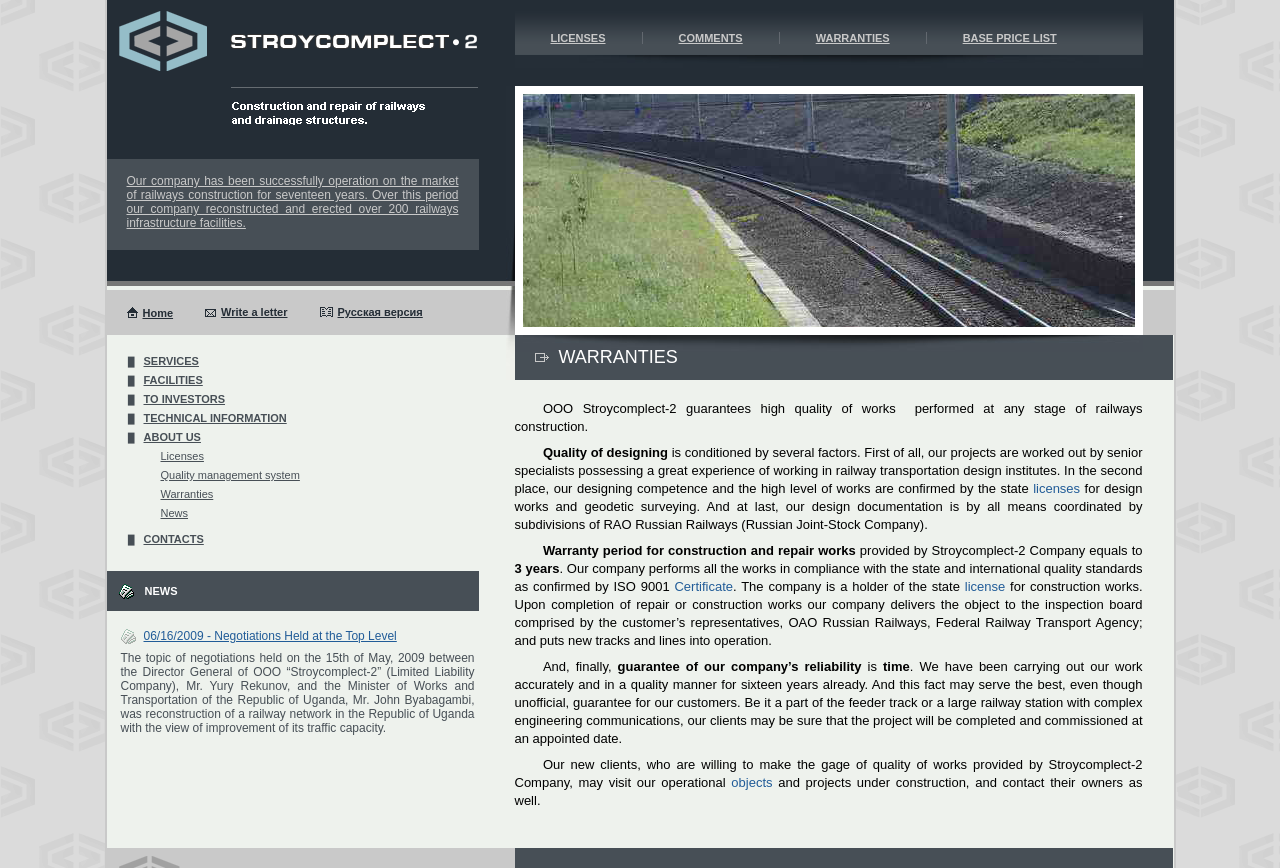What can new clients do to gauge the quality of works?
Could you answer the question with a detailed and thorough explanation?

New clients who are willing to make the gauge of quality of works provided by Stroycomplect-2 Company may visit the company's operational objects and projects under construction, and contact their owners as well, as mentioned on the webpage.